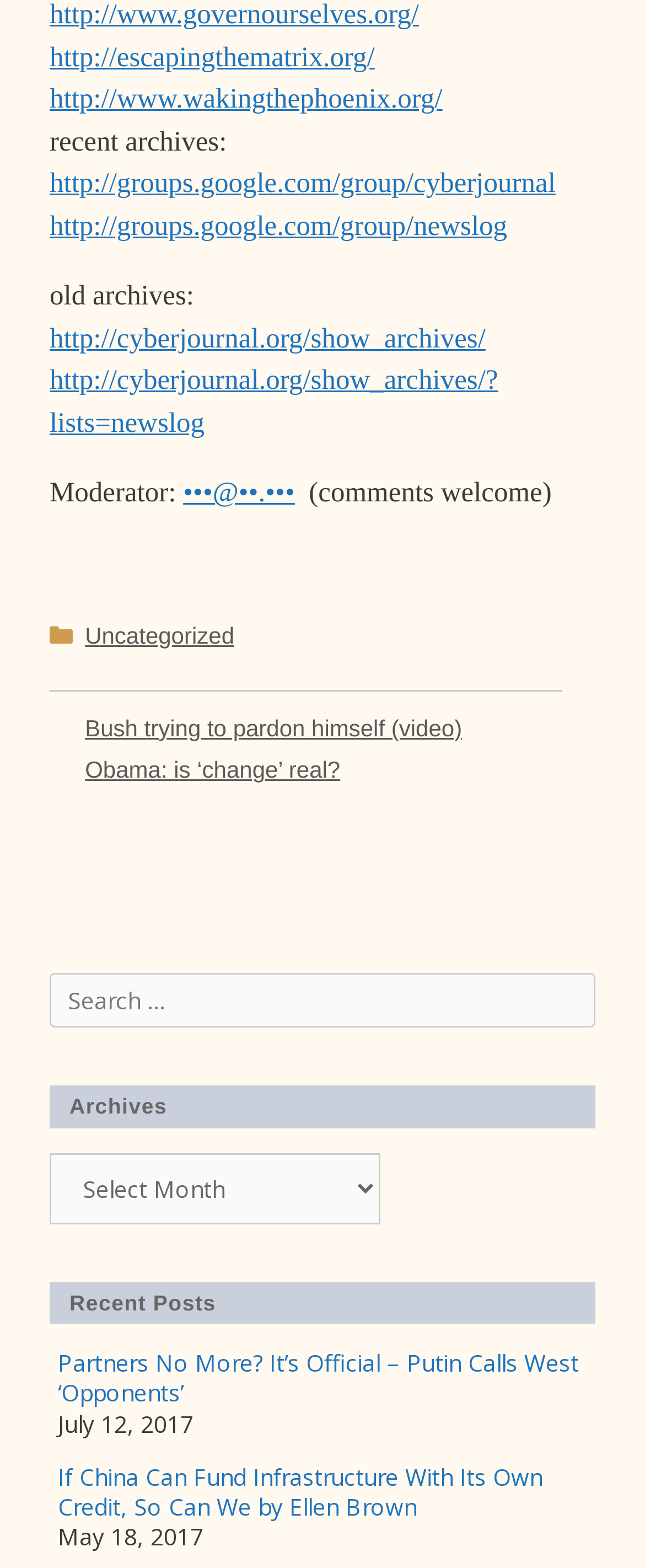What is the title of the recent post on July 12, 2017?
Please provide a single word or phrase in response based on the screenshot.

Partners No More? It’s Official – Putin Calls West ‘Opponents’